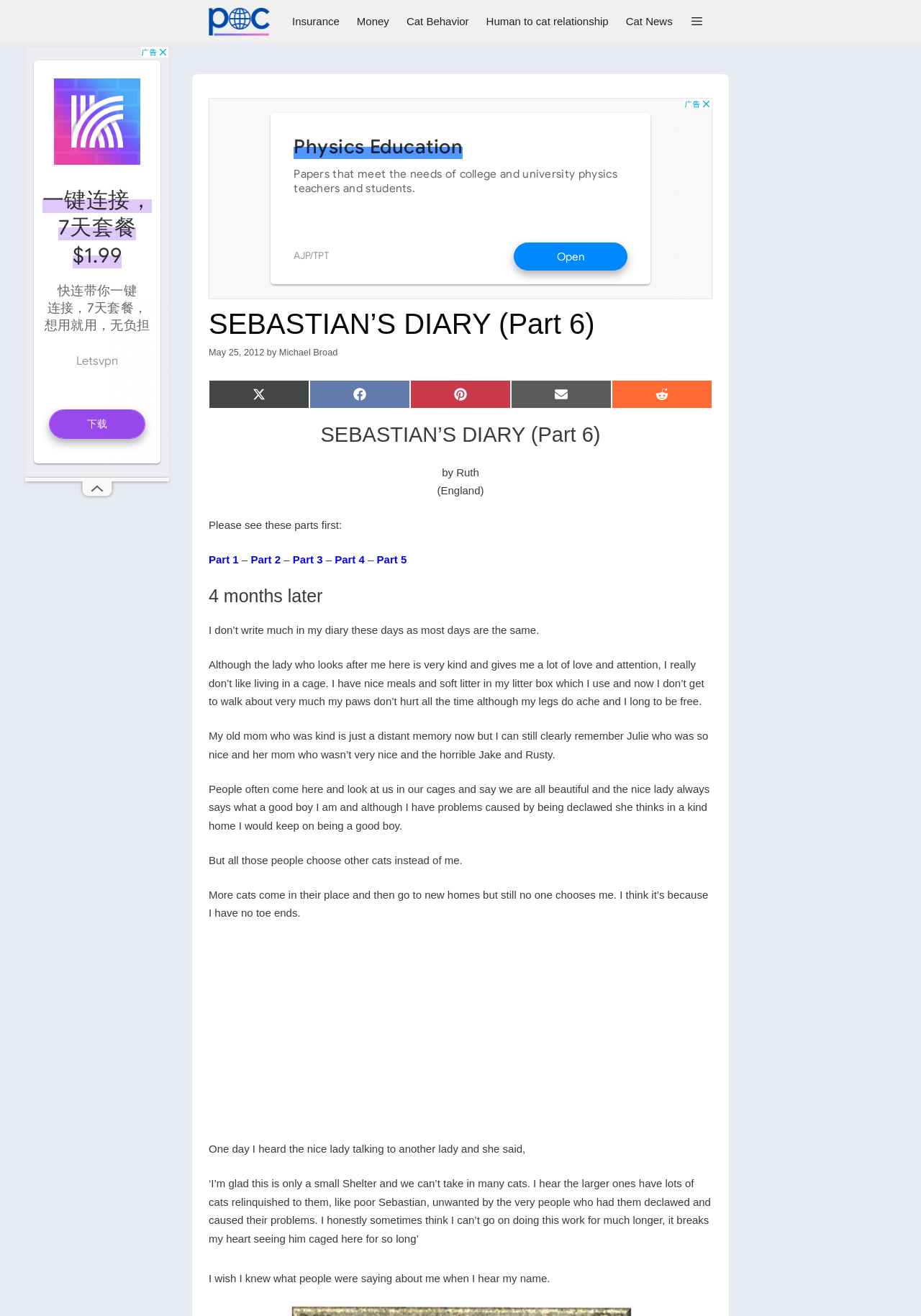What is the author of the diary?
Please ensure your answer to the question is detailed and covers all necessary aspects.

The author of the diary is mentioned in the link 'Michael Broad' which is located in the navigation section at the top of the webpage, and also in the text 'by Michael Broad' which is located below the heading 'SEBASTIAN’S DIARY (Part 6)'.